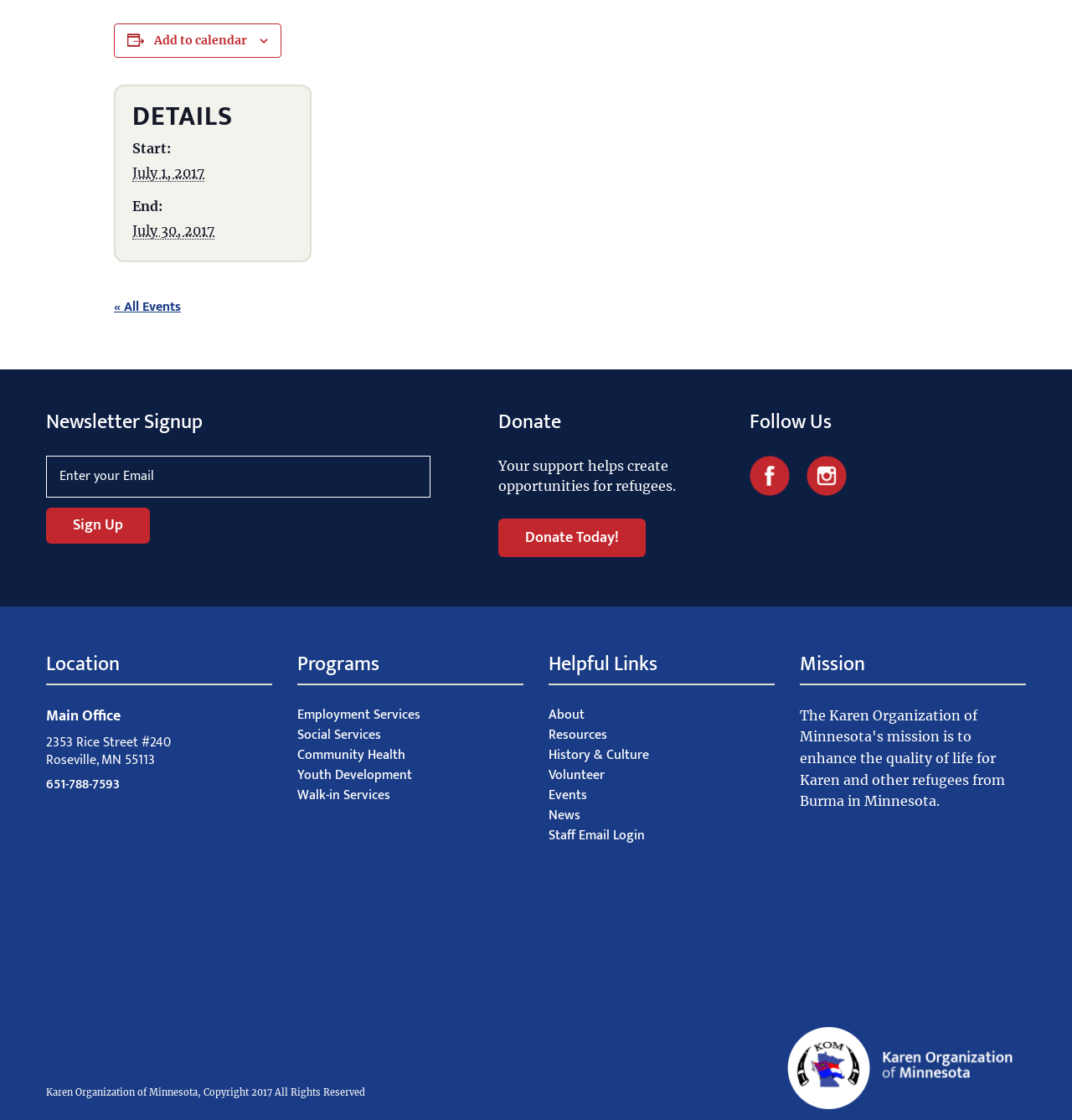Find the bounding box of the UI element described as follows: "« All Events".

[0.106, 0.264, 0.169, 0.284]